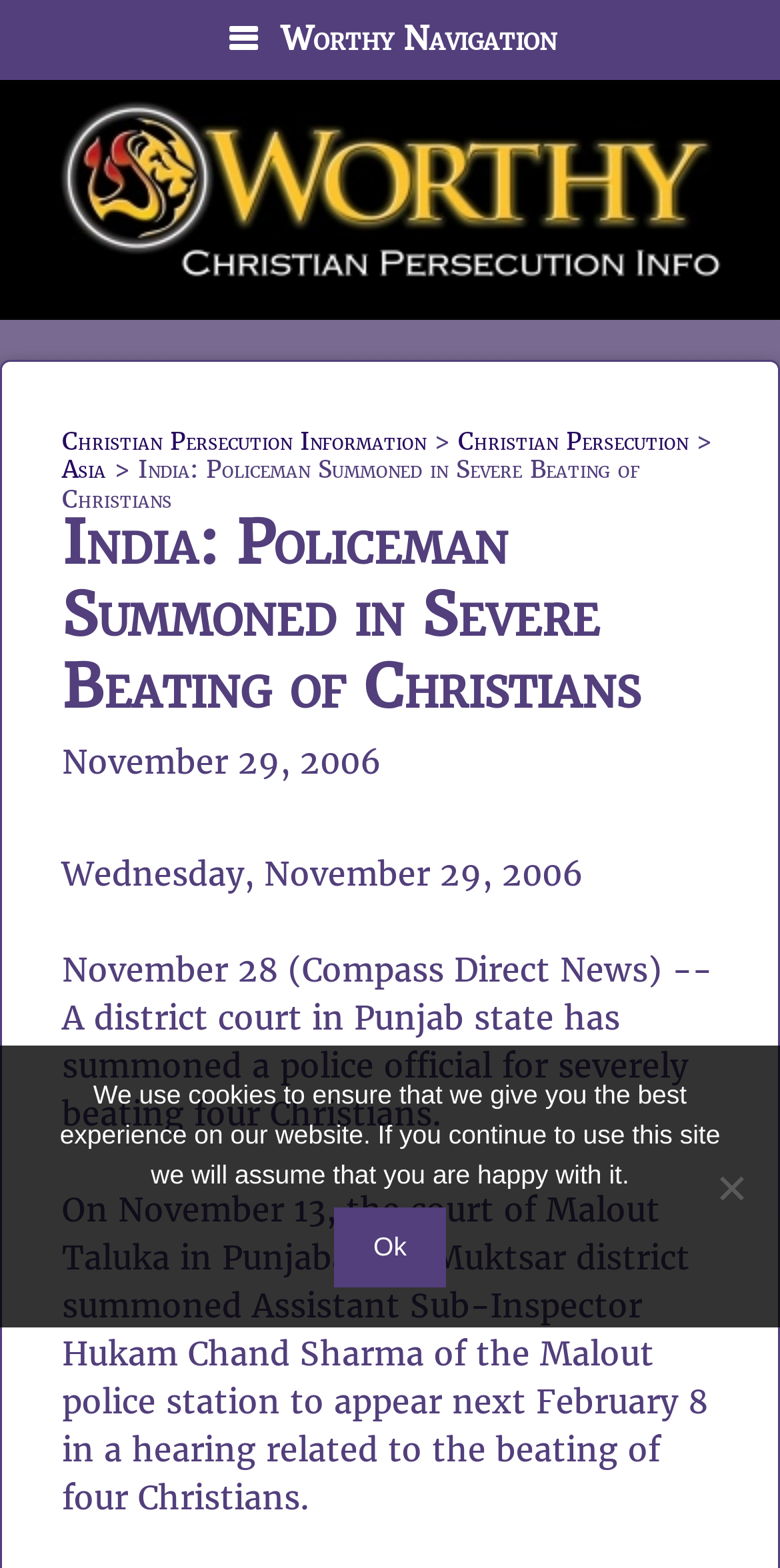For the element described, predict the bounding box coordinates as (top-left x, top-left y, bottom-right x, bottom-right y). All values should be between 0 and 1. Element description: Worthy Navigation

[0.0, 0.0, 1.0, 0.051]